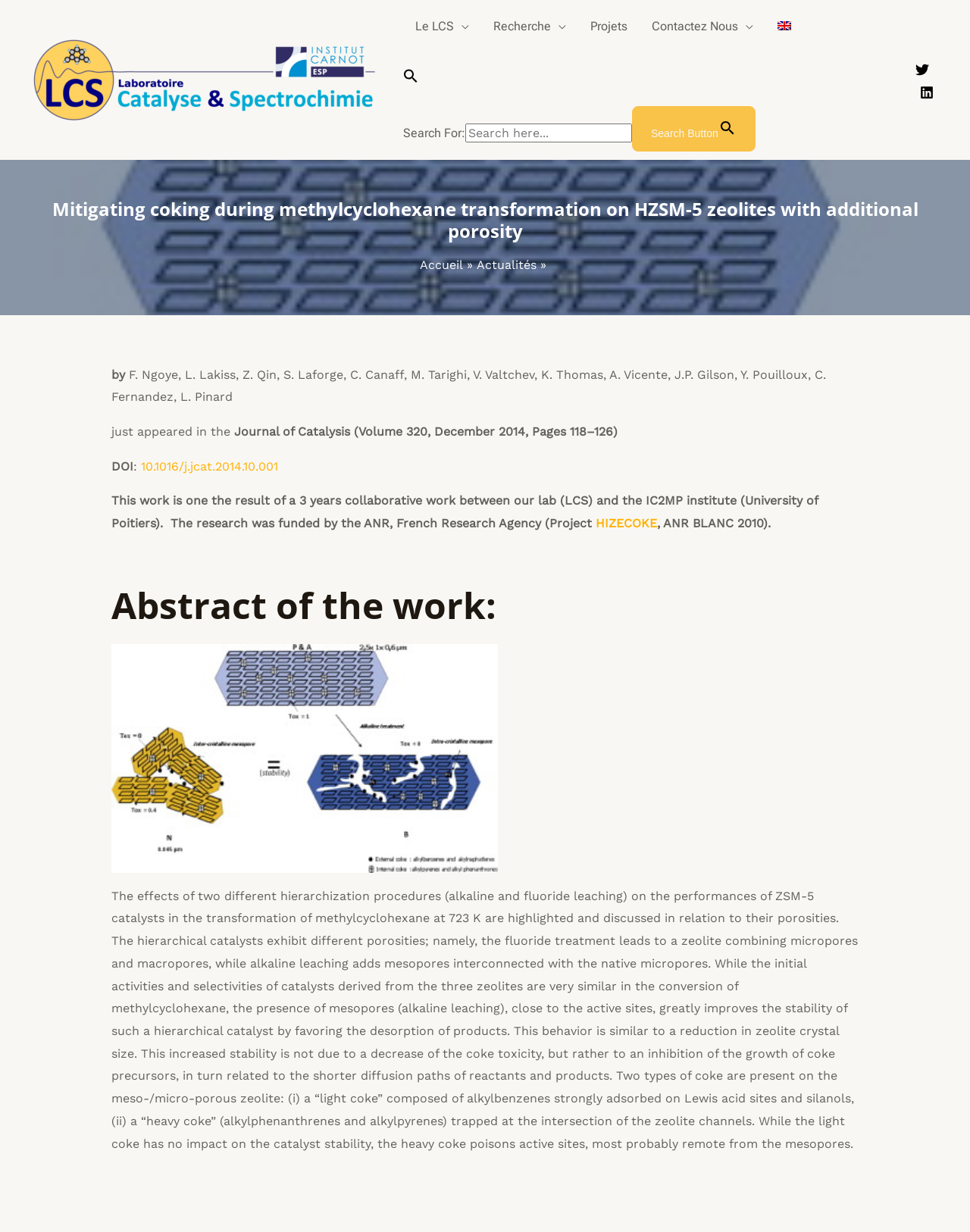Identify the bounding box coordinates for the UI element described by the following text: "HIZECOKE". Provide the coordinates as four float numbers between 0 and 1, in the format [left, top, right, bottom].

[0.614, 0.419, 0.677, 0.431]